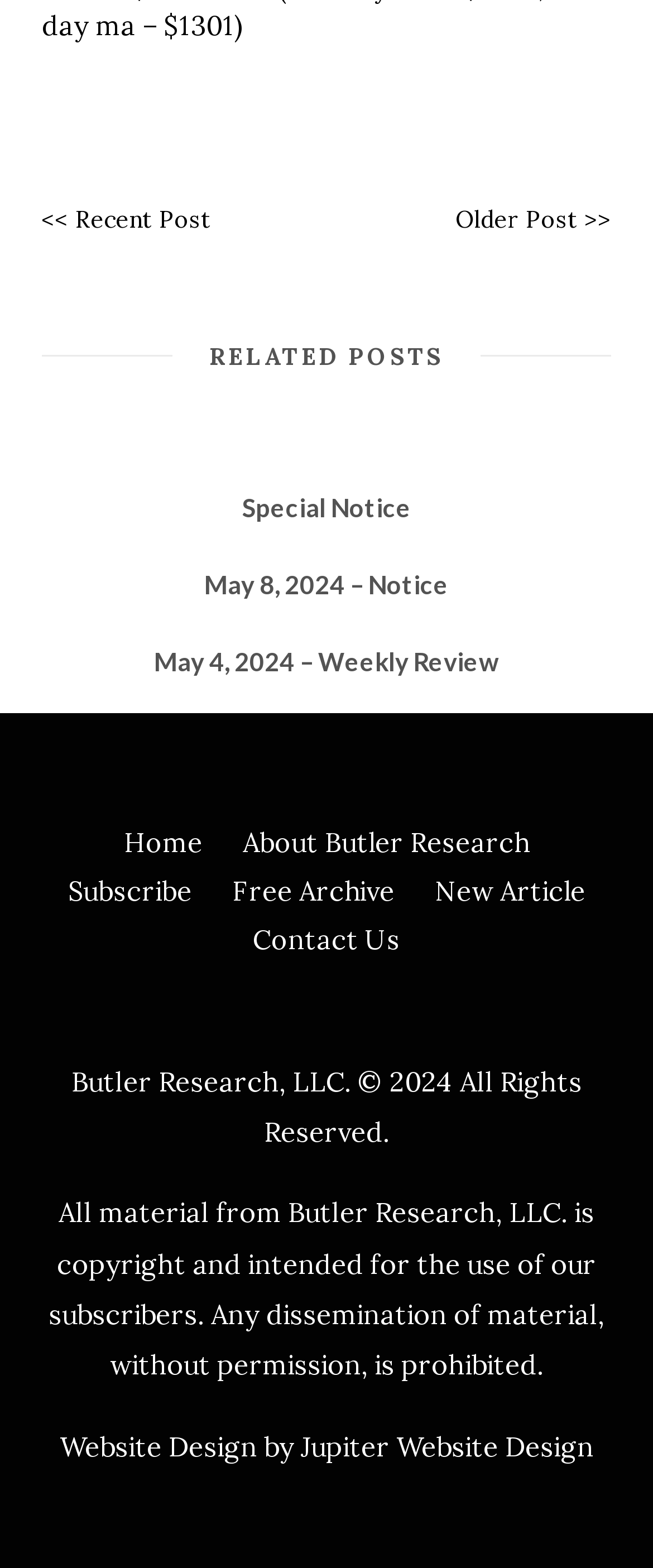What is the purpose of the links at the top? Analyze the screenshot and reply with just one word or a short phrase.

Navigation